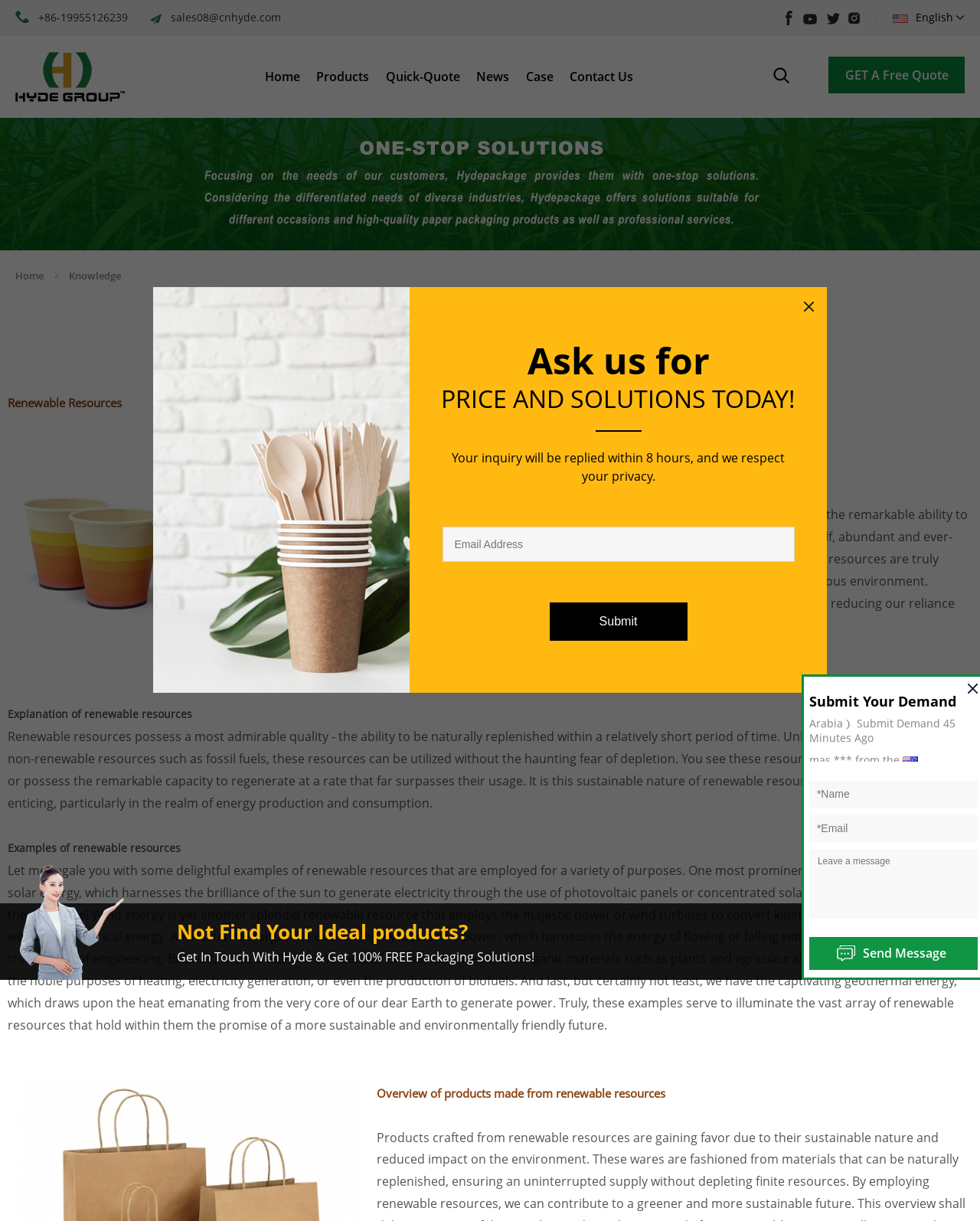Summarize the webpage with intricate details.

This webpage is about products made from renewable resources, with a focus on their benefits and examples. At the top, there is a header with the title "Products Made from Renewable Resources: Benefits and Examples" and a contact information section with a phone number, email, and social media links. Below this, there is a navigation menu with links to "Home", "Products", "Quick-Quote", "News", "Case", and "Contact Us".

The main content of the page is divided into several sections. The first section explains the definition of renewable resources, describing them as natural materials or sources that can be replenished or regenerated over time. This is followed by a section on the explanation of renewable resources, highlighting their ability to be naturally replenished and their sustainable nature.

The next section provides examples of renewable resources, including solar energy, wind energy, hydroelectric power, biomass, and geothermal energy. This is followed by an overview of products made from renewable resources.

Towards the bottom of the page, there is a section with a call-to-action, encouraging visitors to submit their demands and get in touch with Hyde for free packaging solutions. Below this, there is a list of recent submissions from various countries, including Spain, the United States, Italy, Russia, Canada, Japan, South Korea, Saudi Arabia, Australia, the United Kingdom, France, Germany, and Sweden.

Throughout the page, there are several images, including a logo, a picture of a hot coffee bamboo paper cup, and flags representing different countries. The layout is clean and organized, with clear headings and concise text.